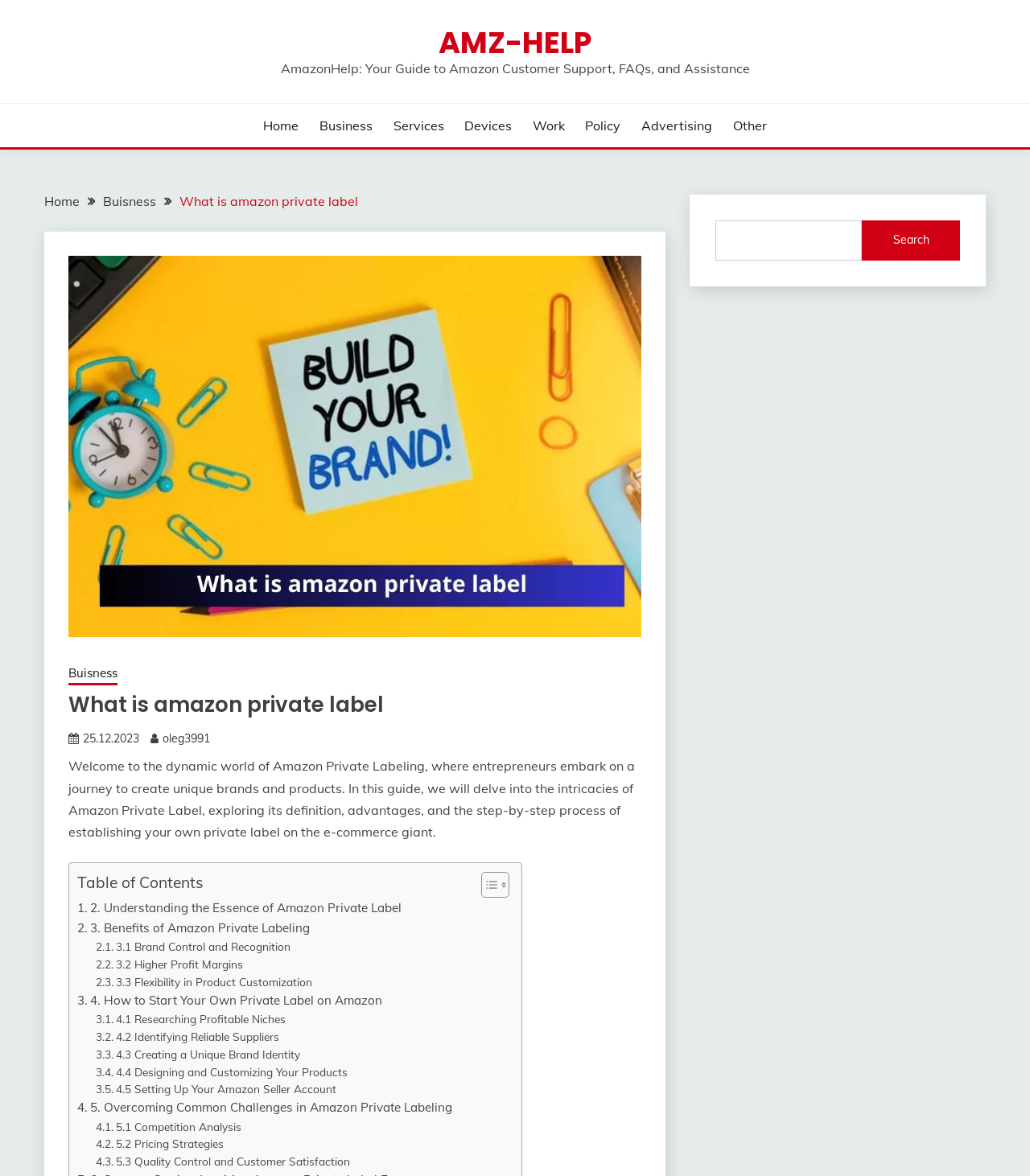Respond to the question below with a concise word or phrase:
What is the main topic of this webpage?

Amazon Private Labeling